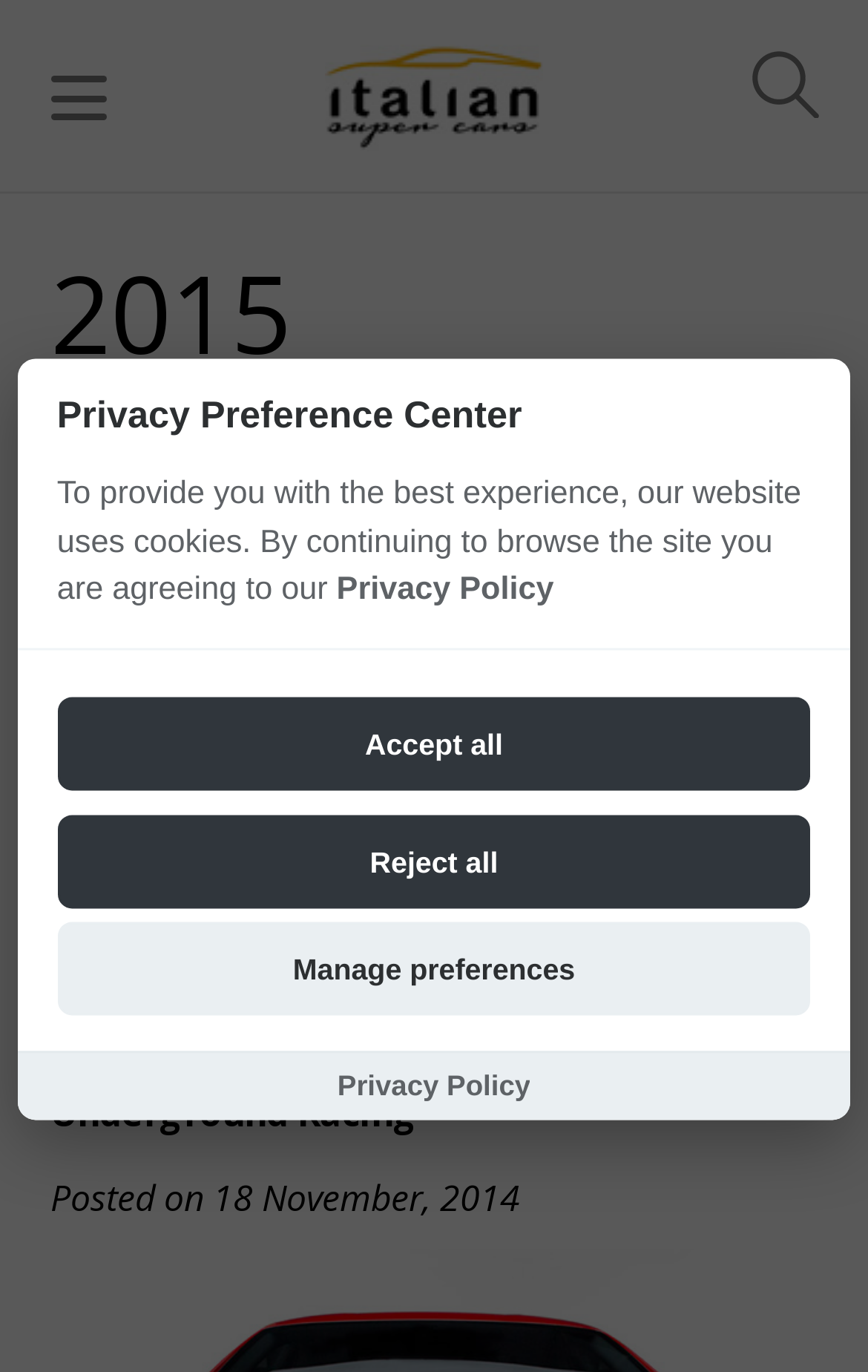What is the model of the car?
Using the information presented in the image, please offer a detailed response to the question.

I found the answer by examining the header section of the webpage, where it says '2015 Lamborghini Huracan Twin Turbo by Underground Racing'. This indicates that the model of the car is Huracan.